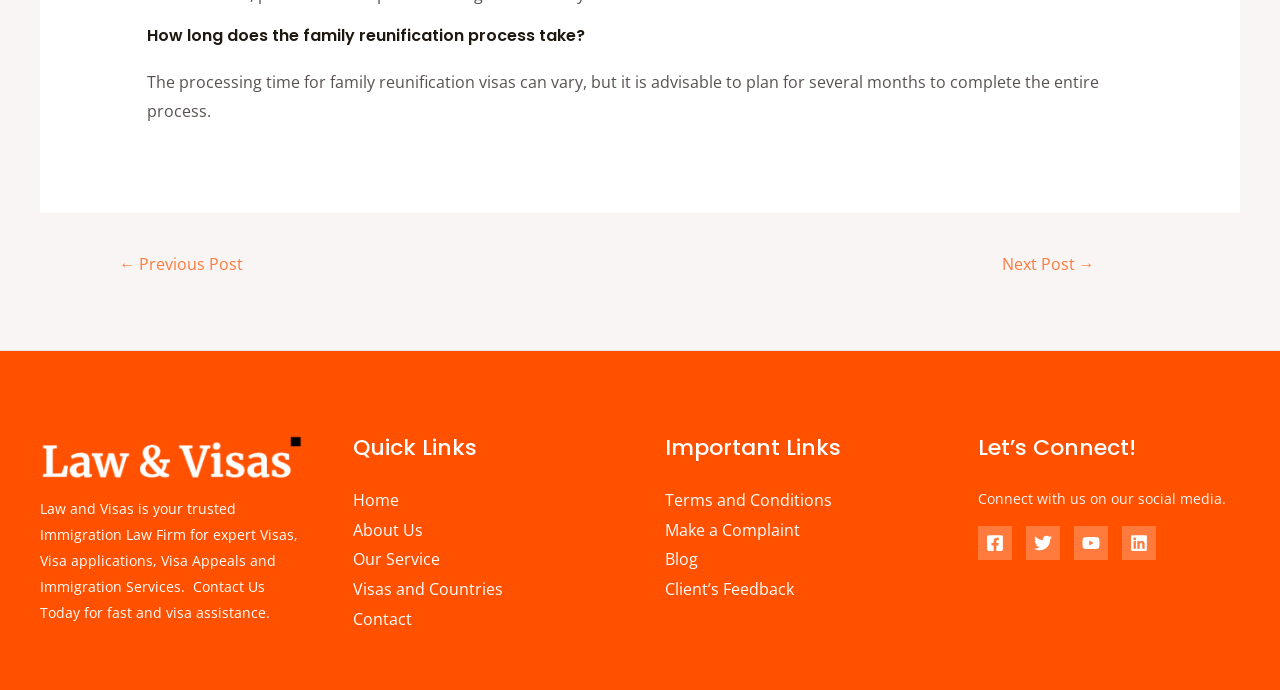Please identify the bounding box coordinates of the element's region that I should click in order to complete the following instruction: "Click on the 'Facebook' link". The bounding box coordinates consist of four float numbers between 0 and 1, i.e., [left, top, right, bottom].

[0.764, 0.762, 0.79, 0.811]